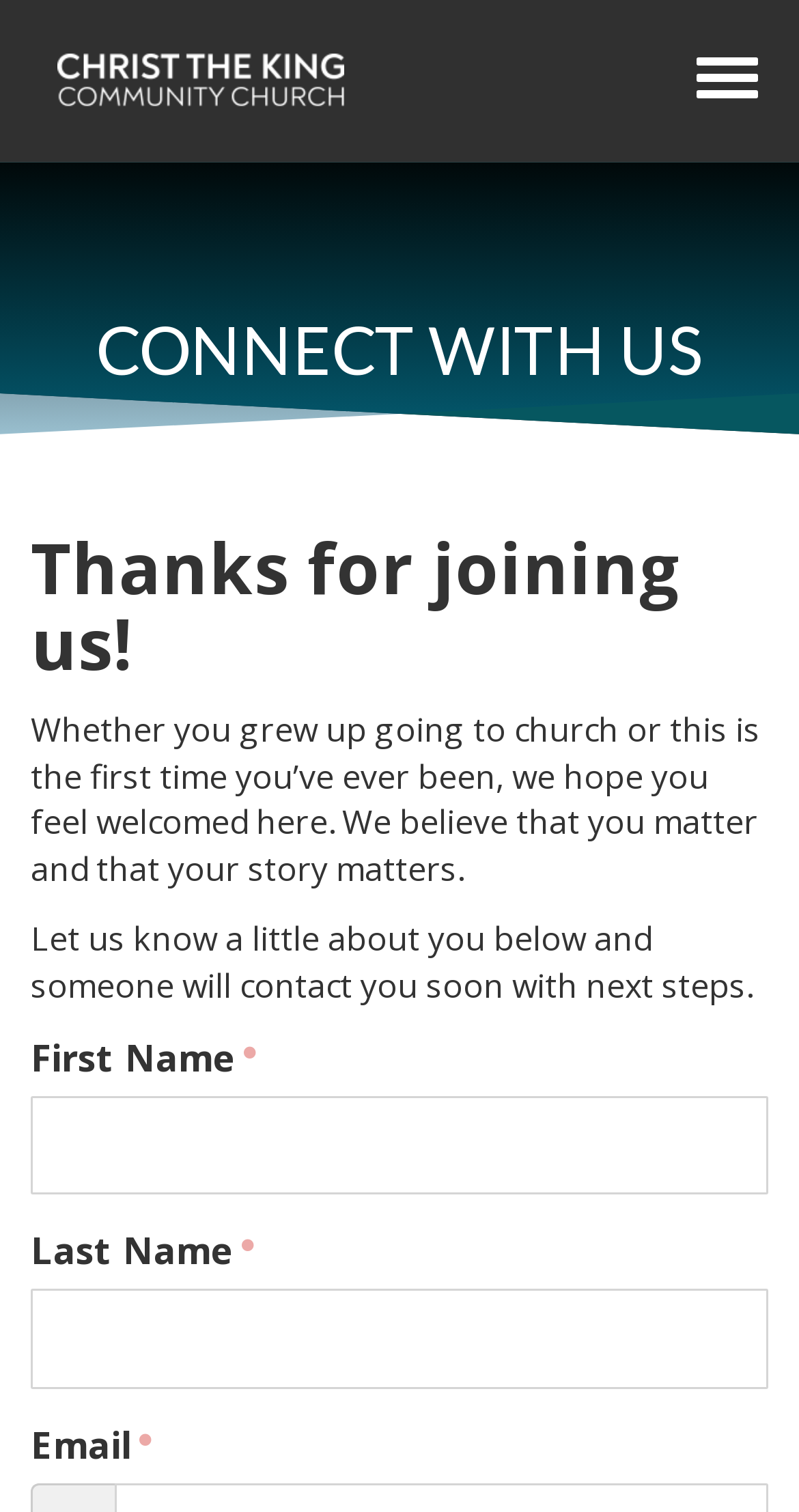What is the purpose of the form on the webpage?
Give a comprehensive and detailed explanation for the question.

The form on the webpage is used to collect information from visitors, including their first name, last name, and email, with the purpose of contacting them soon with next steps, as indicated by the text above the form.